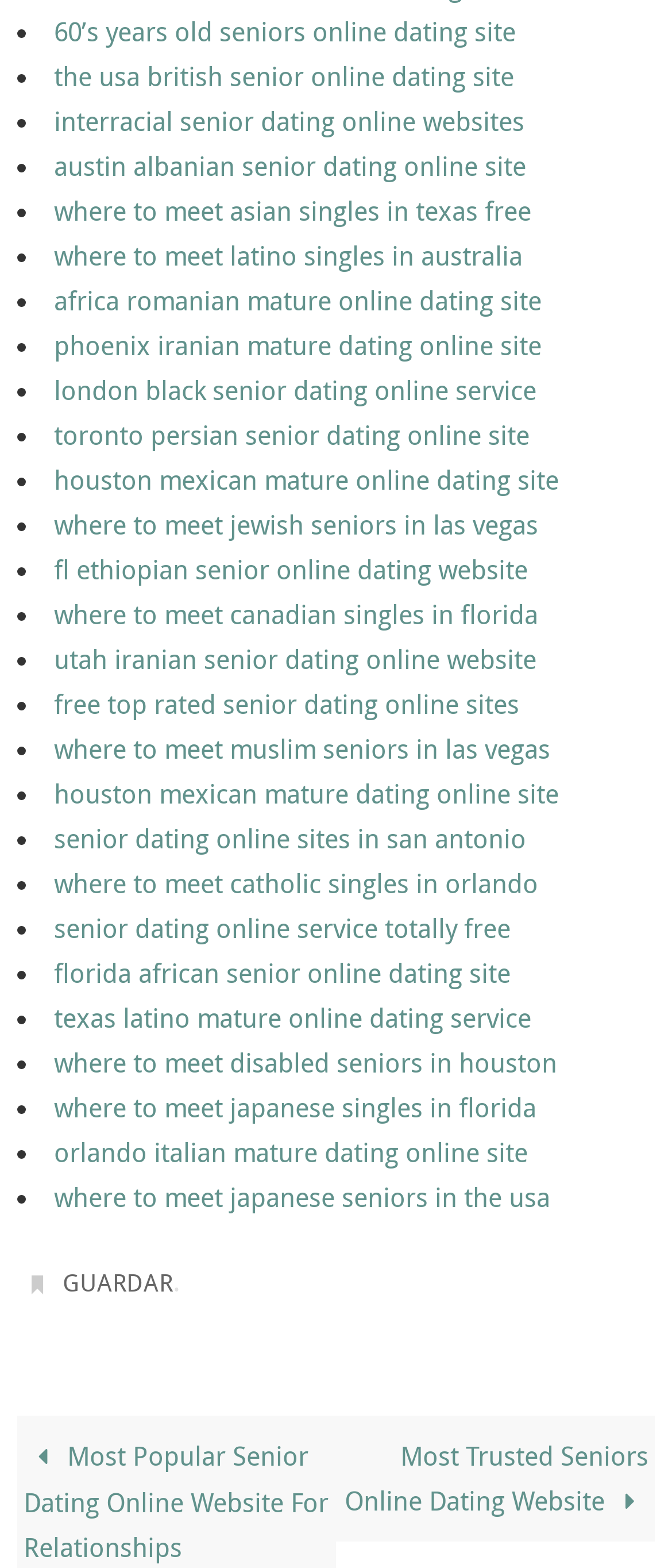What is the theme of this webpage?
Please elaborate on the answer to the question with detailed information.

Based on the links and text on the webpage, it appears to be a webpage that provides information and resources for senior online dating, including various websites and services for seniors to meet and connect with others.